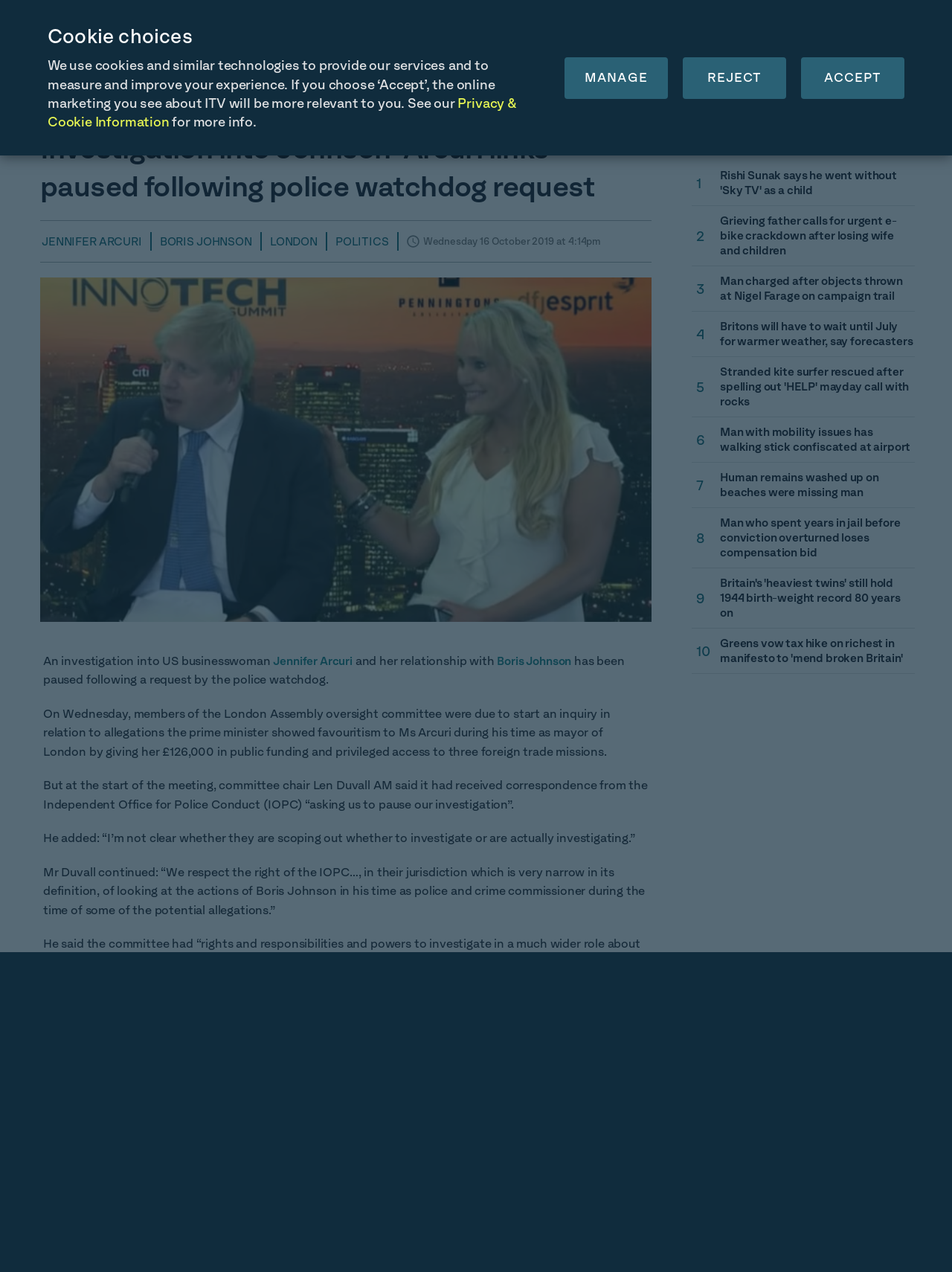Could you indicate the bounding box coordinates of the region to click in order to complete this instruction: "View the most popular news".

[0.727, 0.105, 0.961, 0.12]